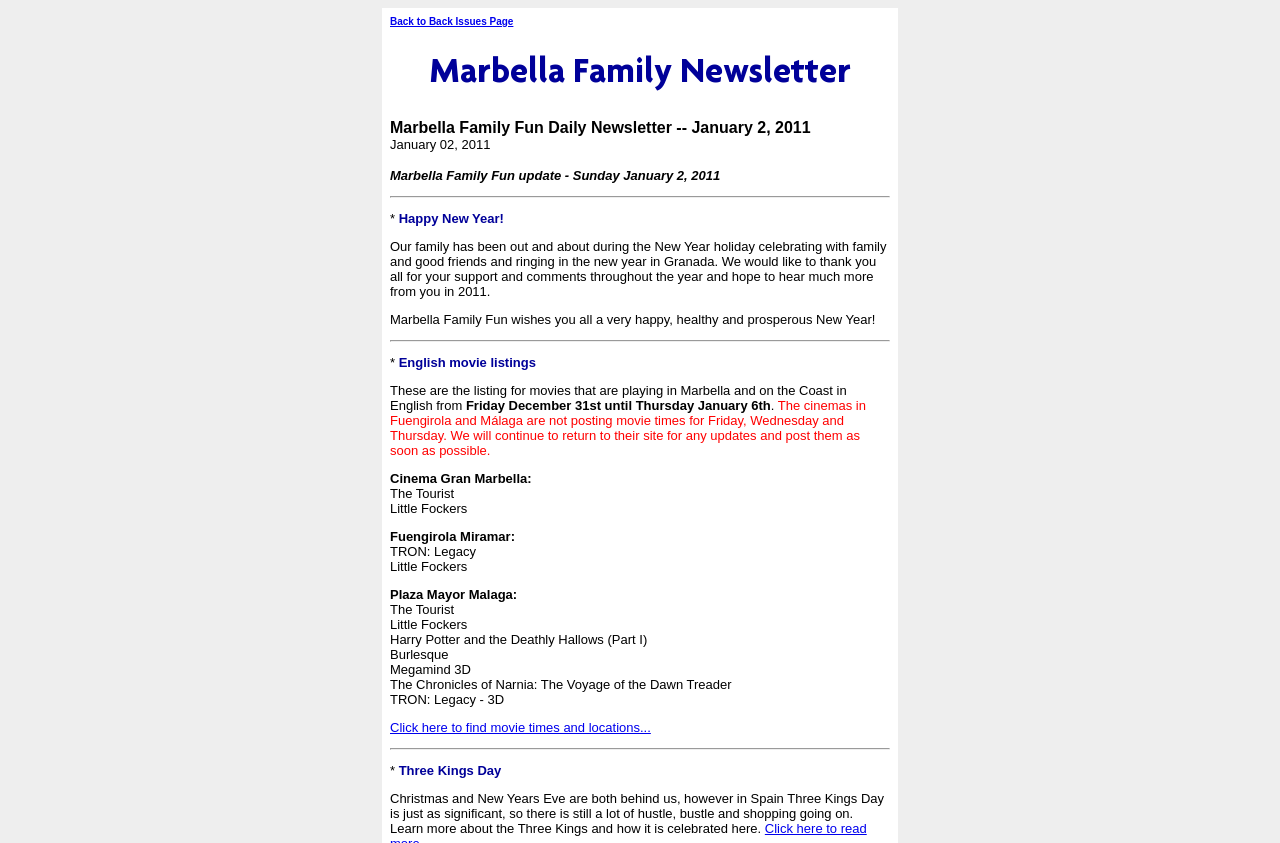What is the name of the first movie listed?
Please provide an in-depth and detailed response to the question.

The first movie listed is 'The Tourist', which is mentioned in the StaticText element with the text 'The Tourist'. This element is located near the top of the section listing movies.